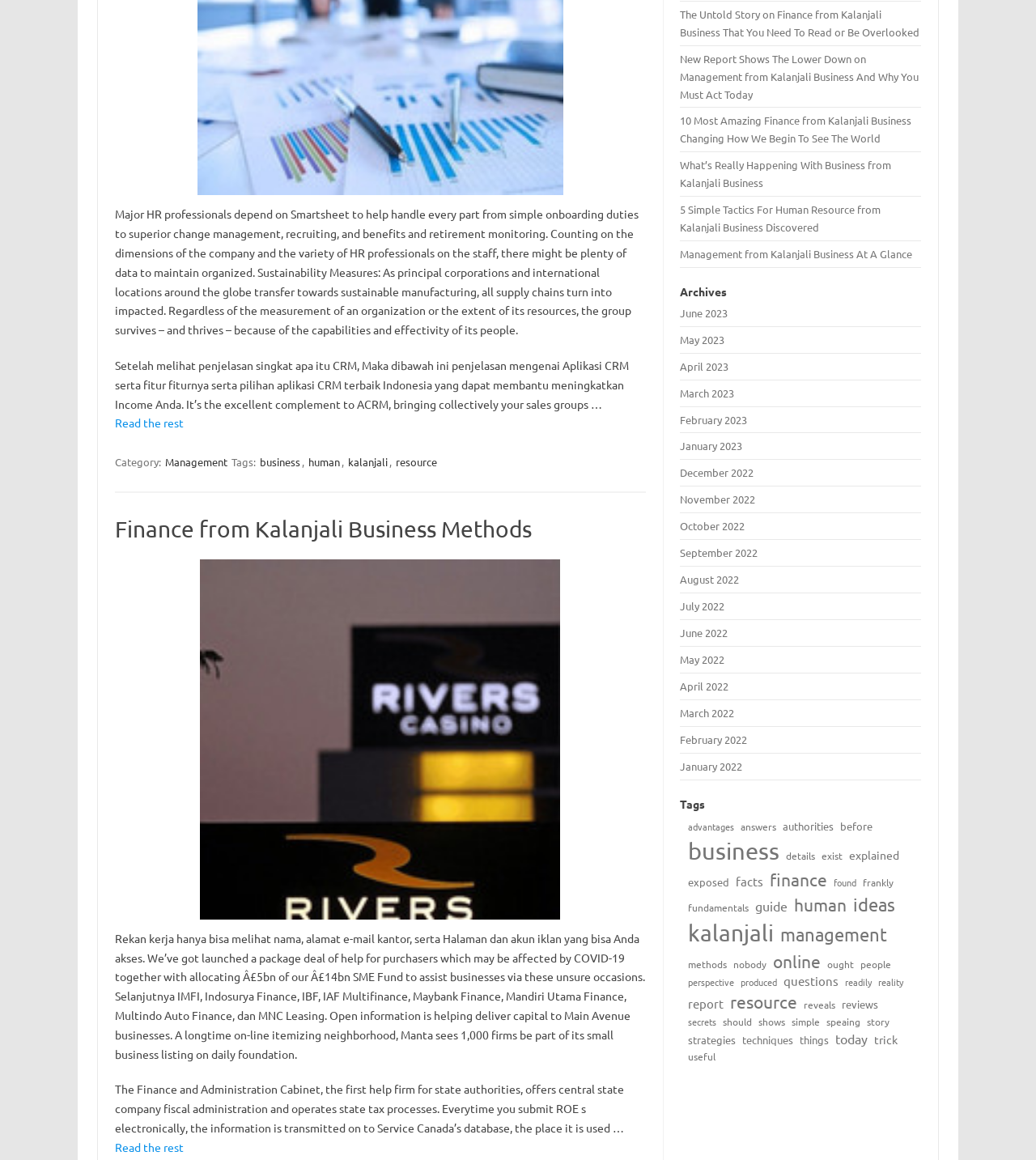Give the bounding box coordinates for this UI element: "Read the rest". The coordinates should be four float numbers between 0 and 1, arranged as [left, top, right, bottom].

[0.111, 0.981, 0.177, 0.998]